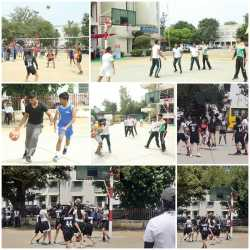What is the lighting condition of the scene?
From the details in the image, answer the question comprehensively.

The scene is described as bright and well-lit, suggesting an enjoyable day filled with physical activity, which implies that the lighting condition is bright and favorable.